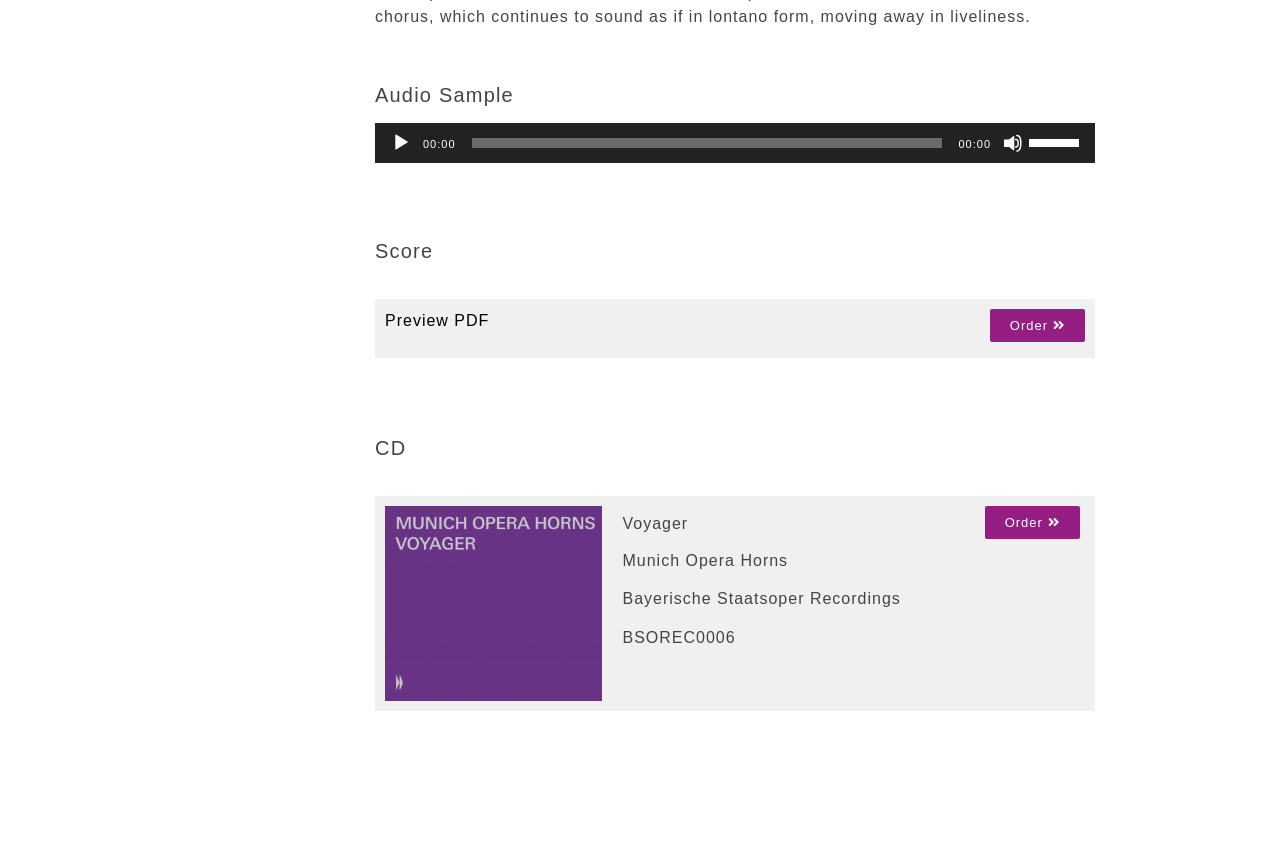What is the name of the audio player?
Please answer the question with a detailed response using the information from the screenshot.

The audio player is identified by the static text 'Audio Player' with bounding box coordinates [0.292, 0.147, 0.332, 0.196].